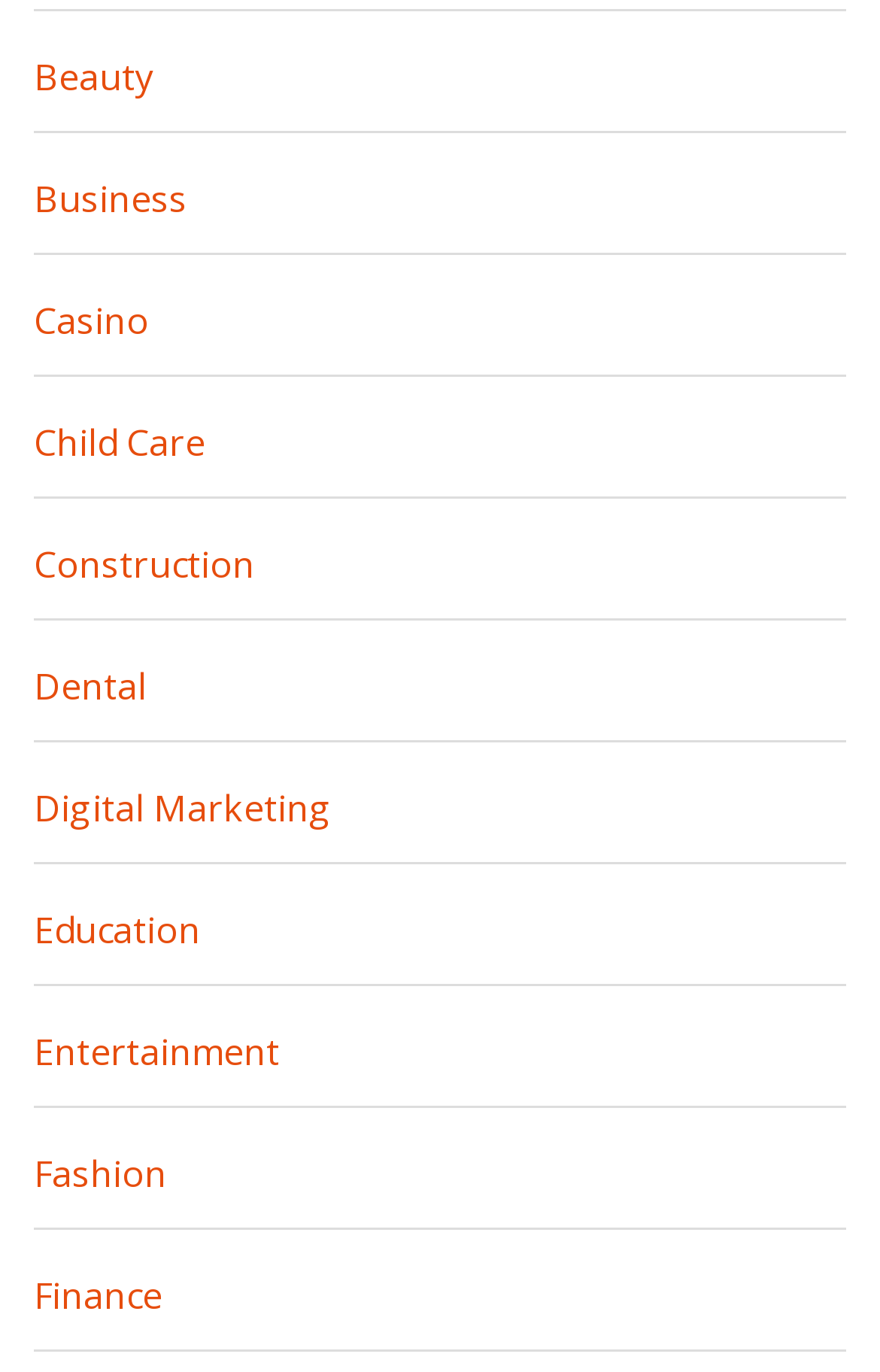Determine the bounding box coordinates for the area that needs to be clicked to fulfill this task: "click on Beauty". The coordinates must be given as four float numbers between 0 and 1, i.e., [left, top, right, bottom].

[0.038, 0.038, 0.174, 0.074]